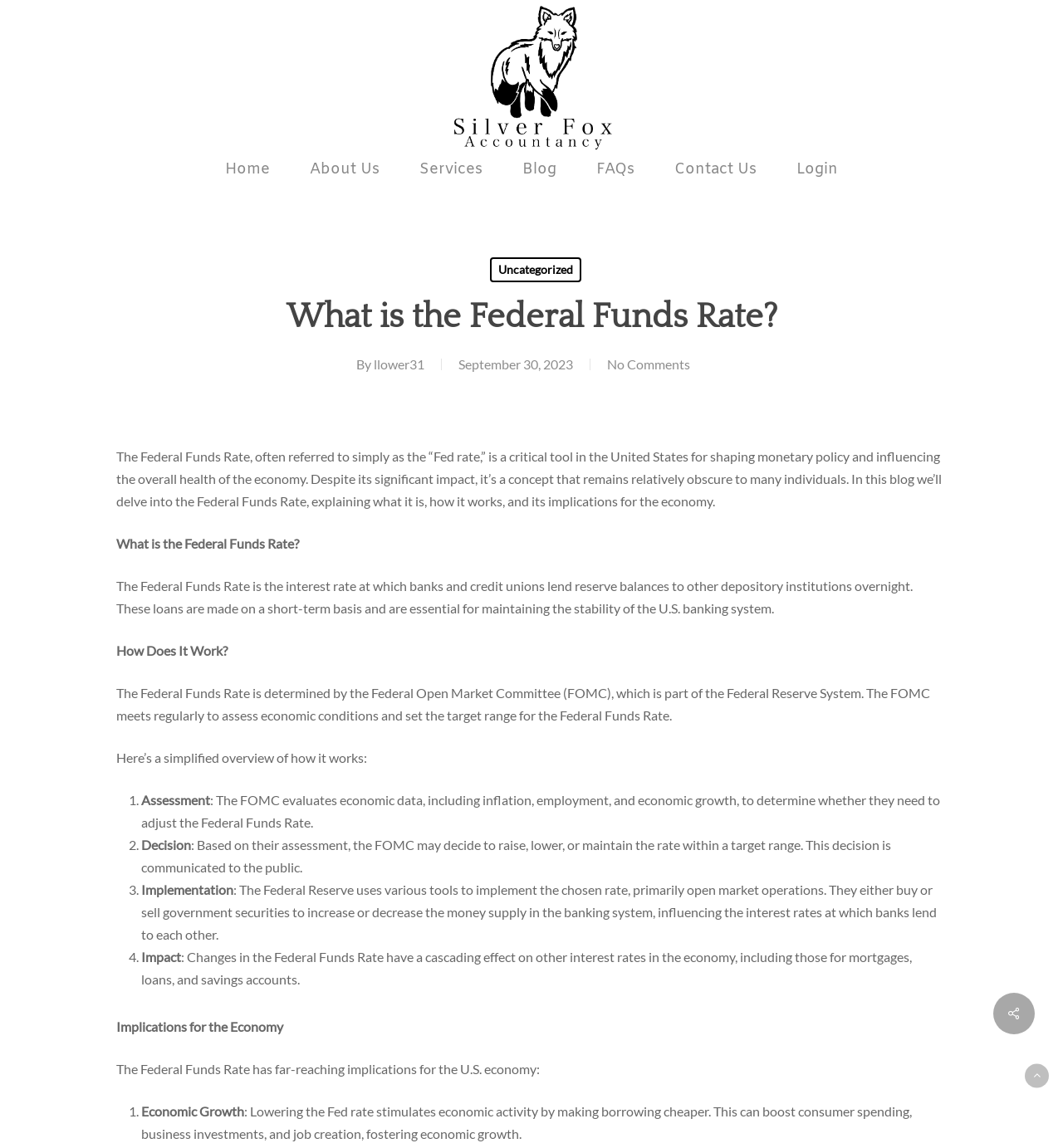Please identify the bounding box coordinates of the element that needs to be clicked to perform the following instruction: "Click on the 'Home' link".

[0.212, 0.139, 0.254, 0.157]